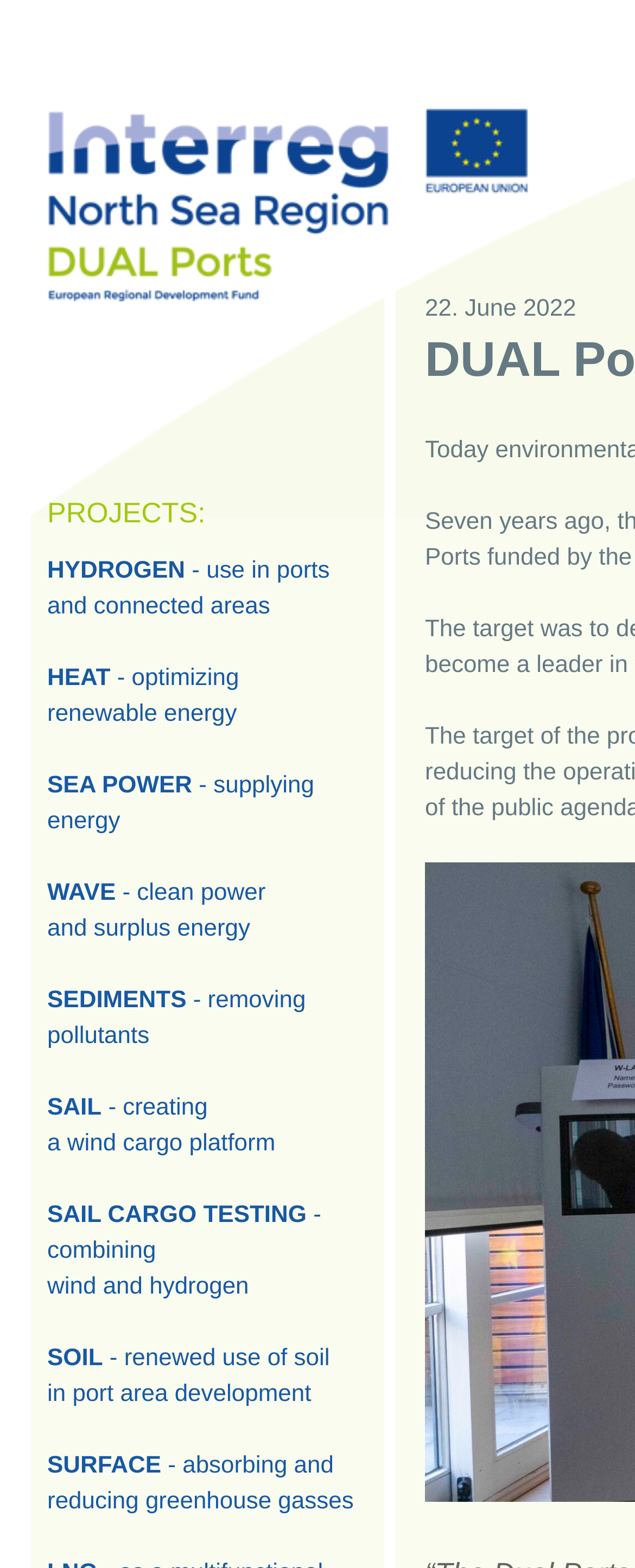How many images are on the webpage? Analyze the screenshot and reply with just one word or a short phrase.

2